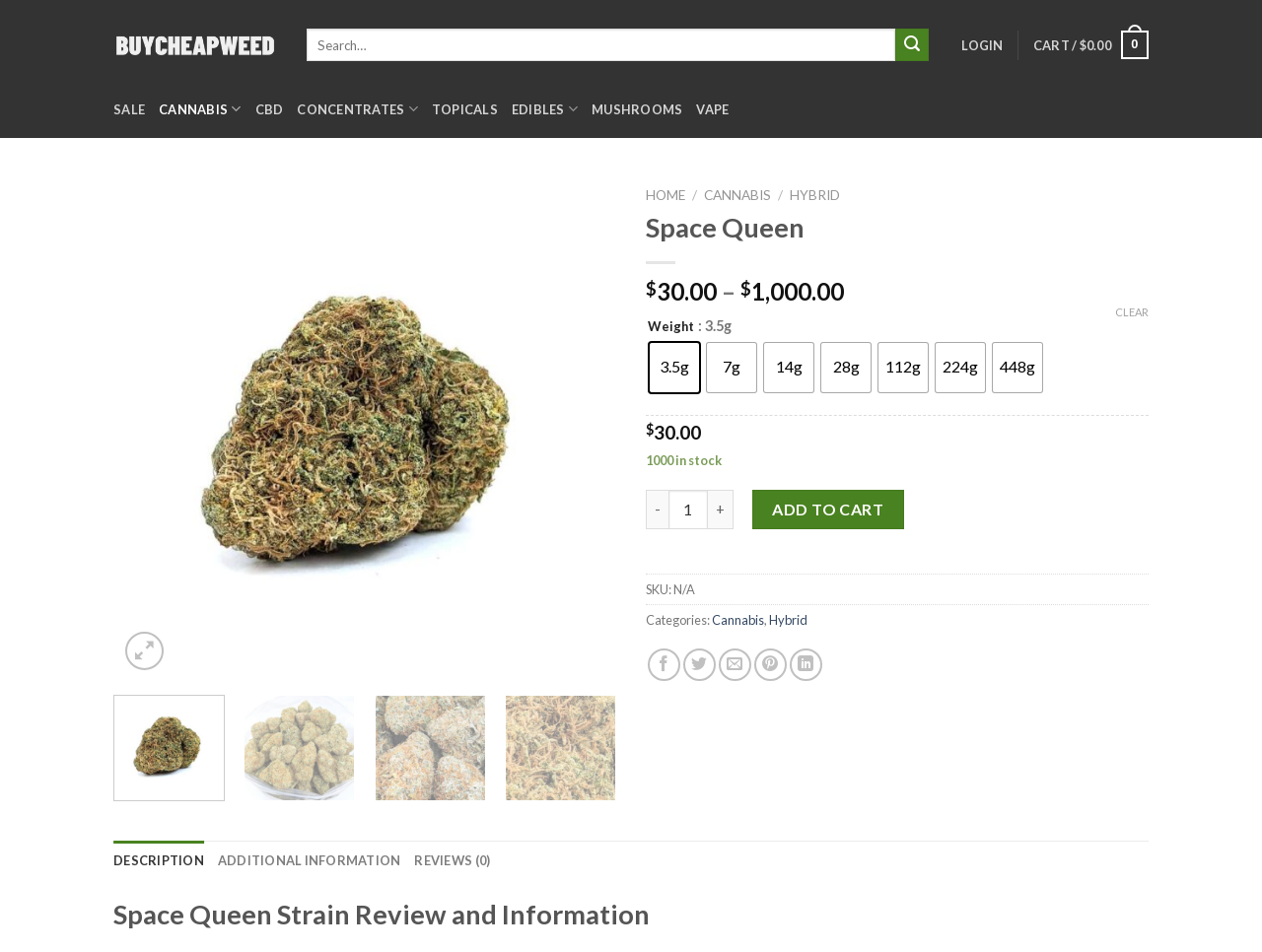Return the bounding box coordinates of the UI element that corresponds to this description: "alt="Space Queen" title="GORILLA-GLUE-AAA-3.jpg"". The coordinates must be given as four float numbers in the range of 0 and 1, [left, top, right, bottom].

[0.488, 0.438, 0.887, 0.458]